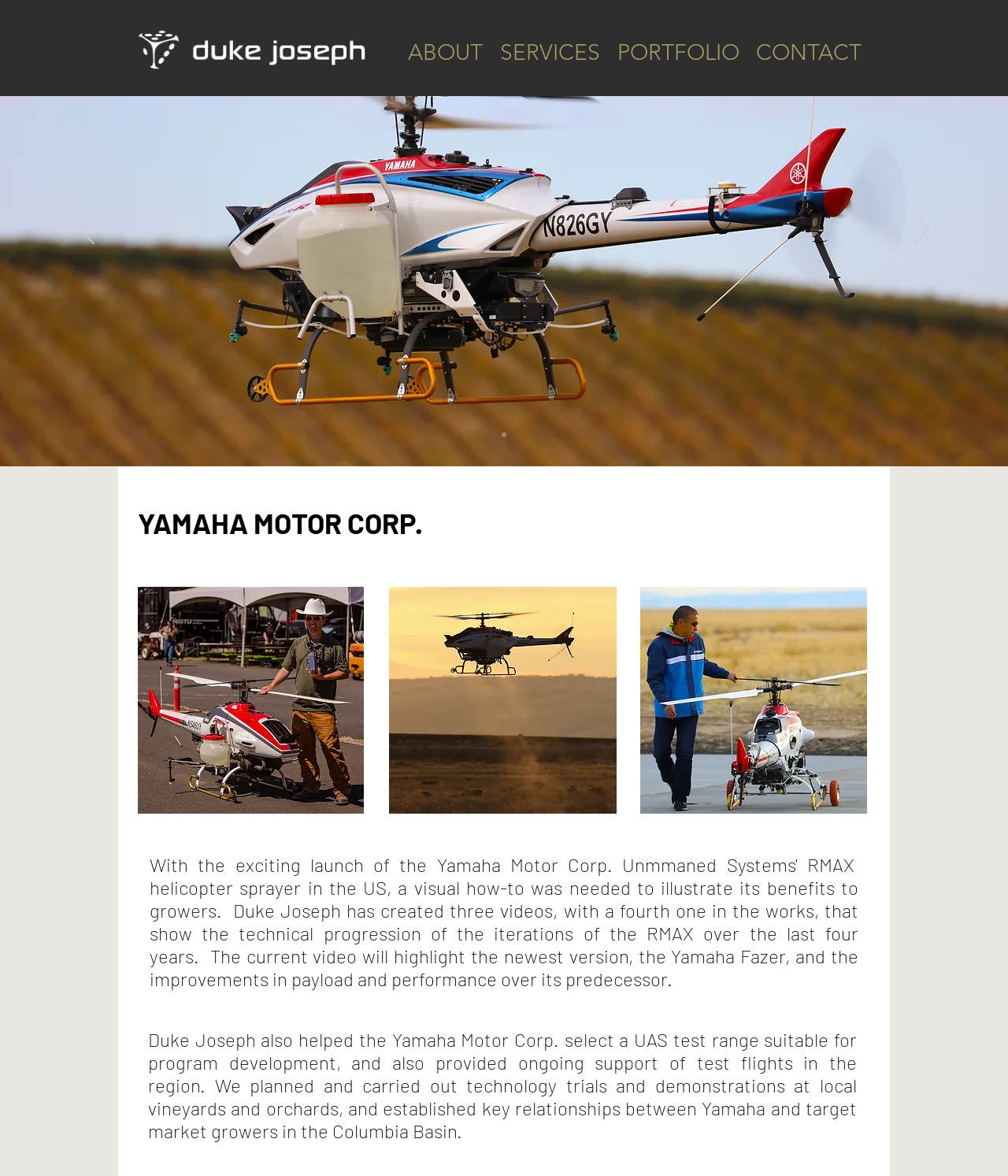Please find the bounding box for the following UI element description. Provide the coordinates in (top-left x, top-left y, bottom-right x, bottom-right y) format, with values between 0 and 1: PORTFOLIO

[0.604, 0.031, 0.741, 0.048]